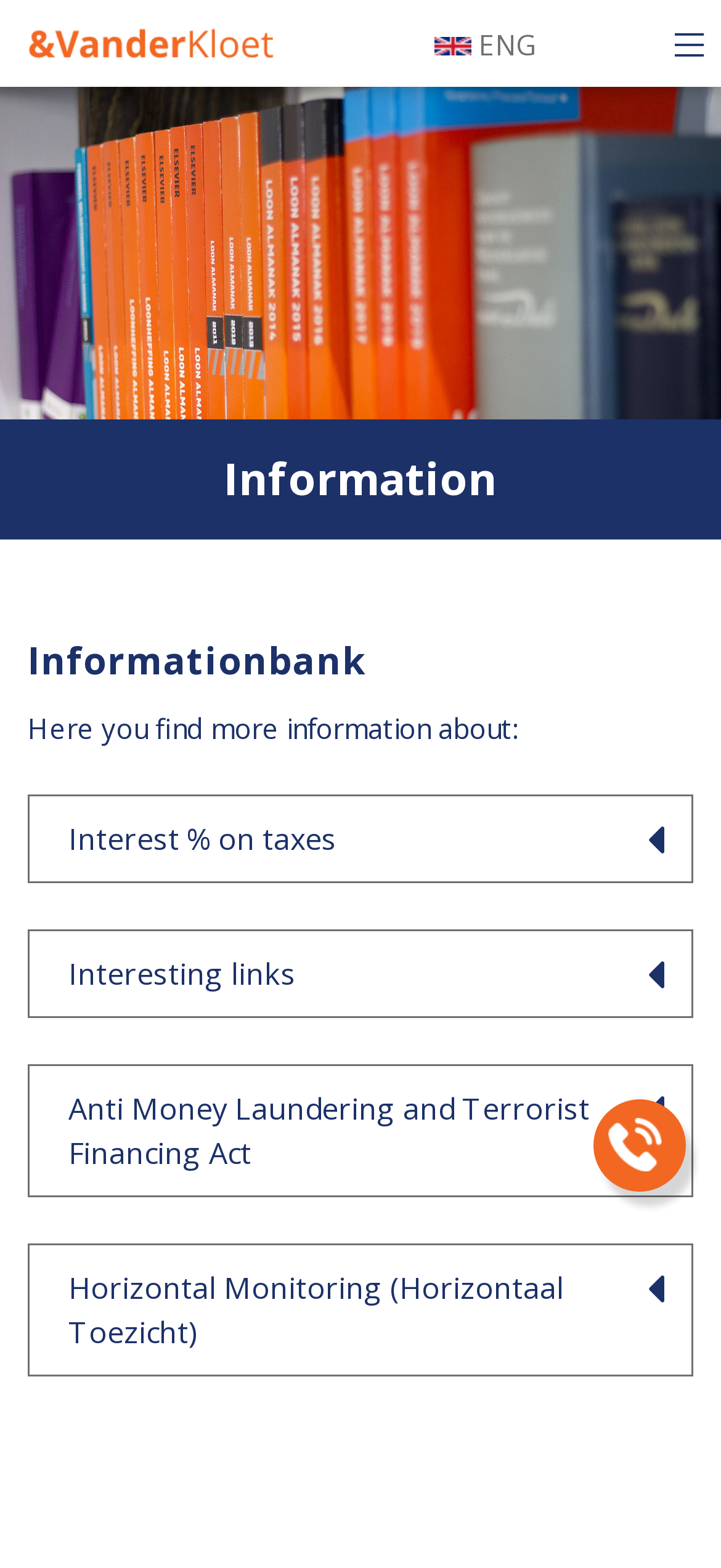Utilize the details in the image to thoroughly answer the following question: How many information categories are there?

I counted the number of headings with an arrow icon (uf0d9) under the 'Informationbank' section, which includes 'Interest % on taxes', 'Interesting links', 'Anti Money Laundering and Terrorist Financing Act', and 'Horizontal Monitoring (Horizontaal Toezicht)'.